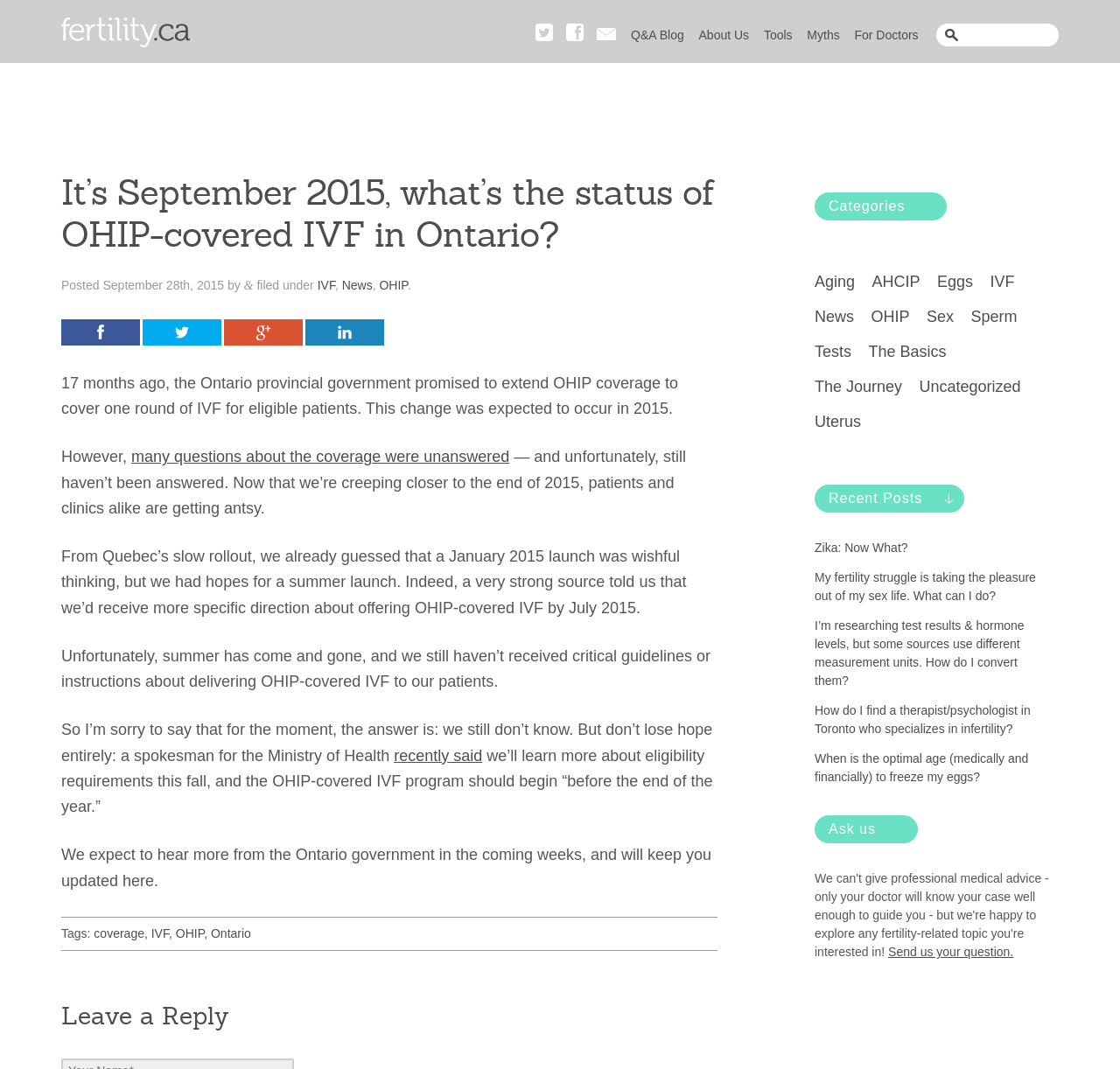Please identify the bounding box coordinates of the clickable area that will fulfill the following instruction: "Read the post about IVF". The coordinates should be in the format of four float numbers between 0 and 1, i.e., [left, top, right, bottom].

[0.283, 0.26, 0.299, 0.273]